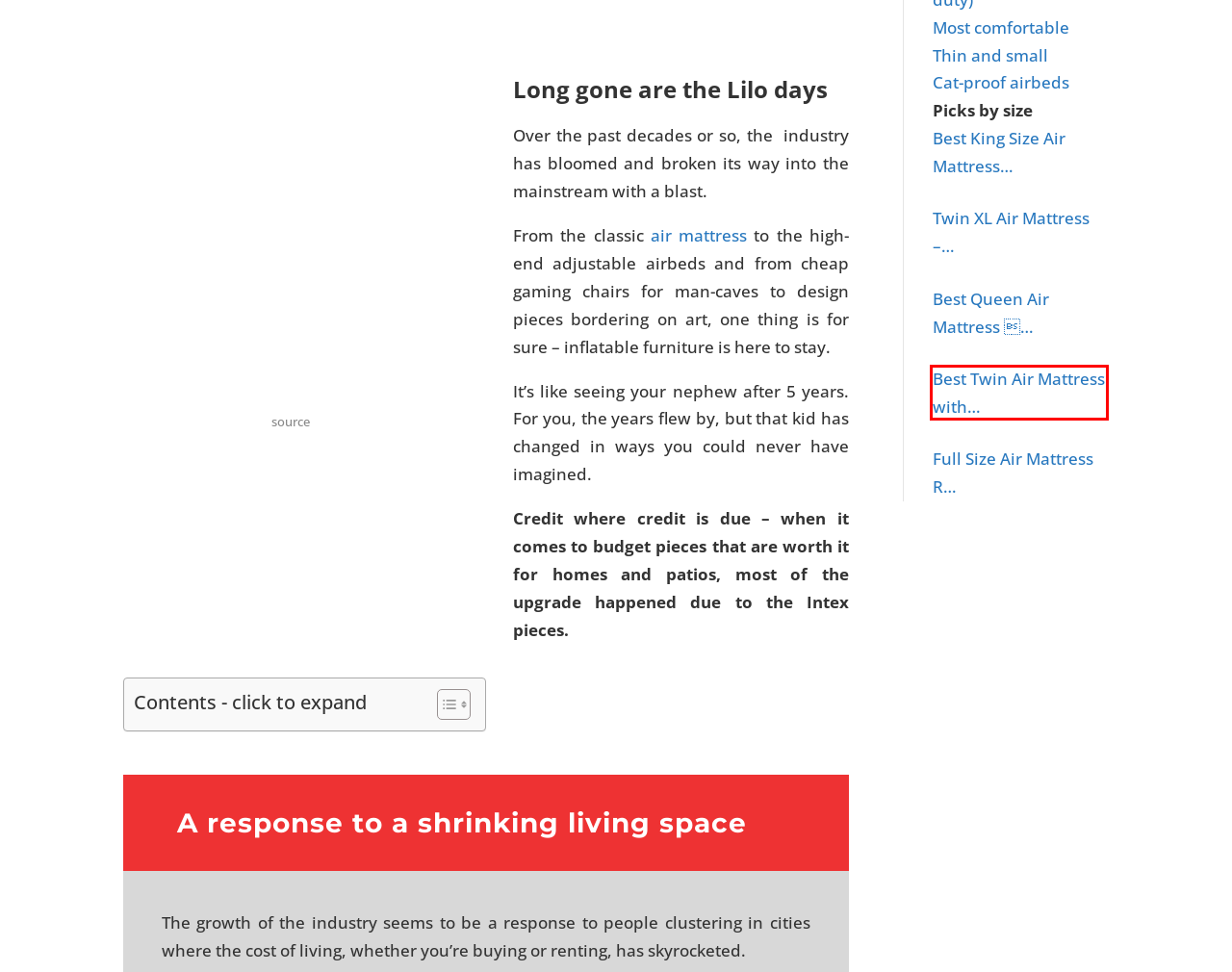You are presented with a screenshot of a webpage that includes a red bounding box around an element. Determine which webpage description best matches the page that results from clicking the element within the red bounding box. Here are the candidates:
A. inflatable chairs Archives - The Sleep Studies
B. Queen Air Mattress - Top 5 Out of 68 - The Sleep Studies 2023
C. Terms of use - The Sleep Studies
D. Dmca Notice - The Sleep Studies
E. About The Sleep Studies - The Sleep Studies
F. Best Twin Air Mattress With Built-in Pump - Top 5, December 2023
G. inflatable furniture Archives - The Sleep Studies
H. Bob Ozment, Author at The Sleep Studies

F